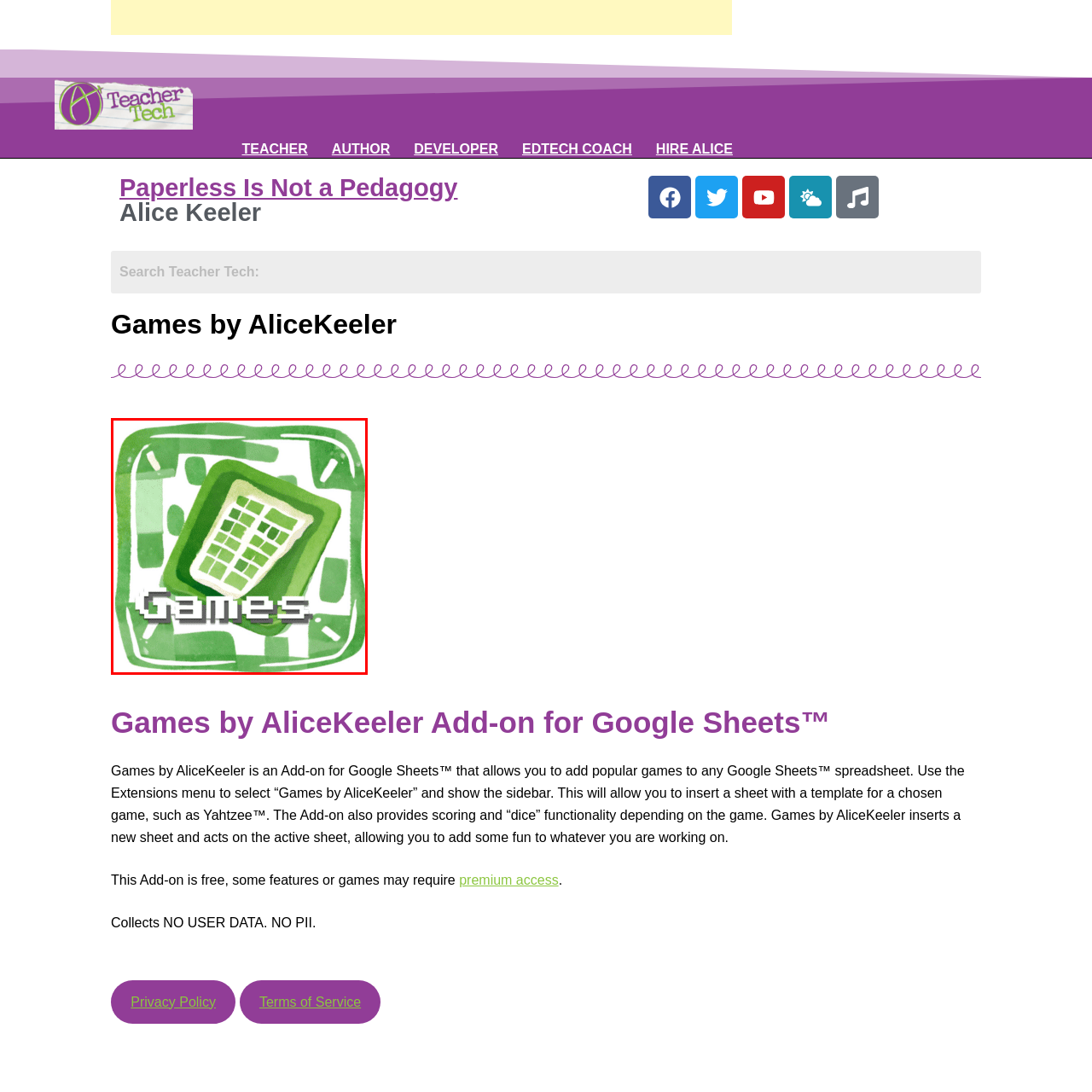Focus your attention on the image enclosed by the red boundary and provide a thorough answer to the question that follows, based on the image details: What font style is used for the word 'Games'?

The caption describes the font used for the word 'Games' as bold and pixelated, which suggests a stylized and playful typography.